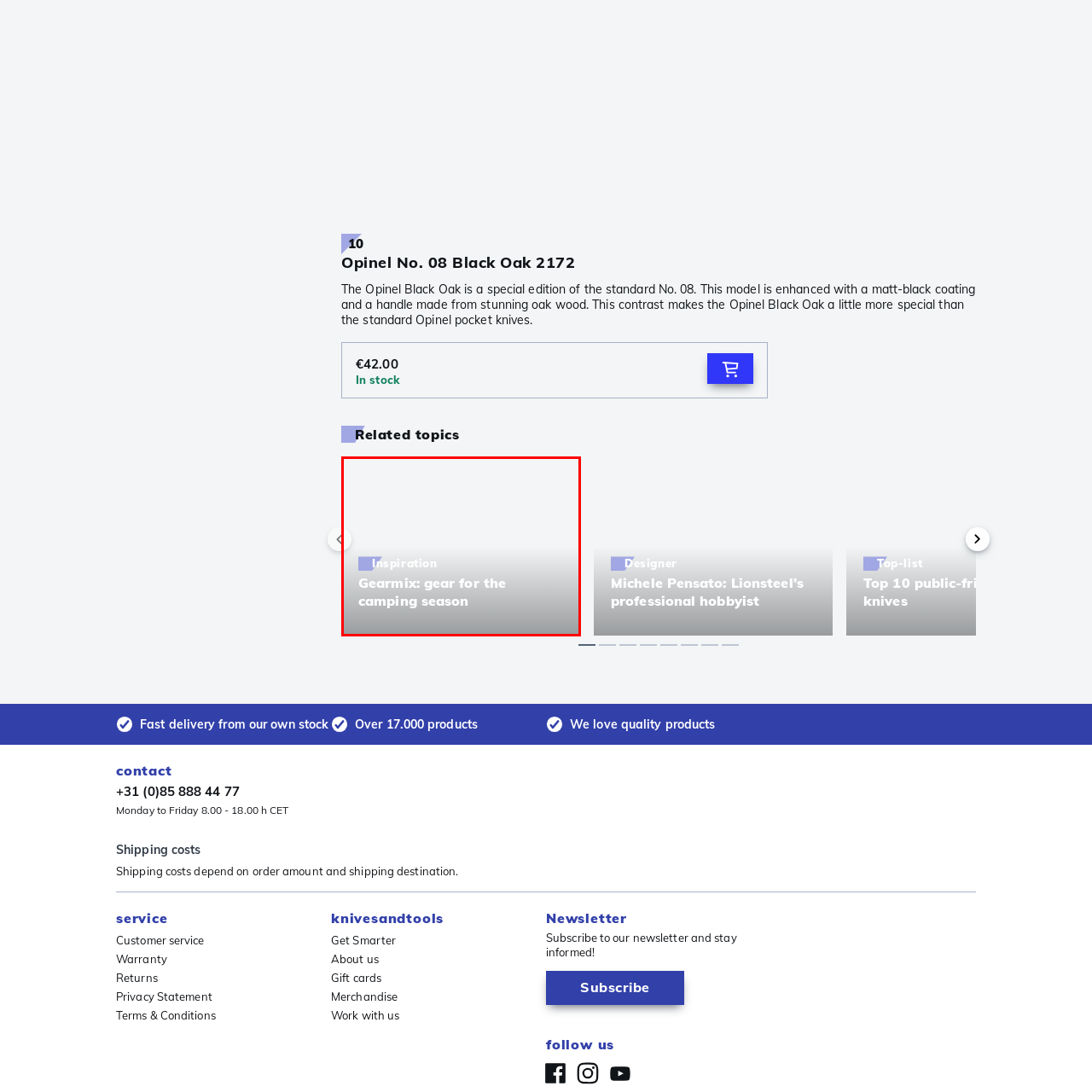Look closely at the part of the image inside the red bounding box, then respond in a word or phrase: What is the design aesthetic of the section?

Clean and modern